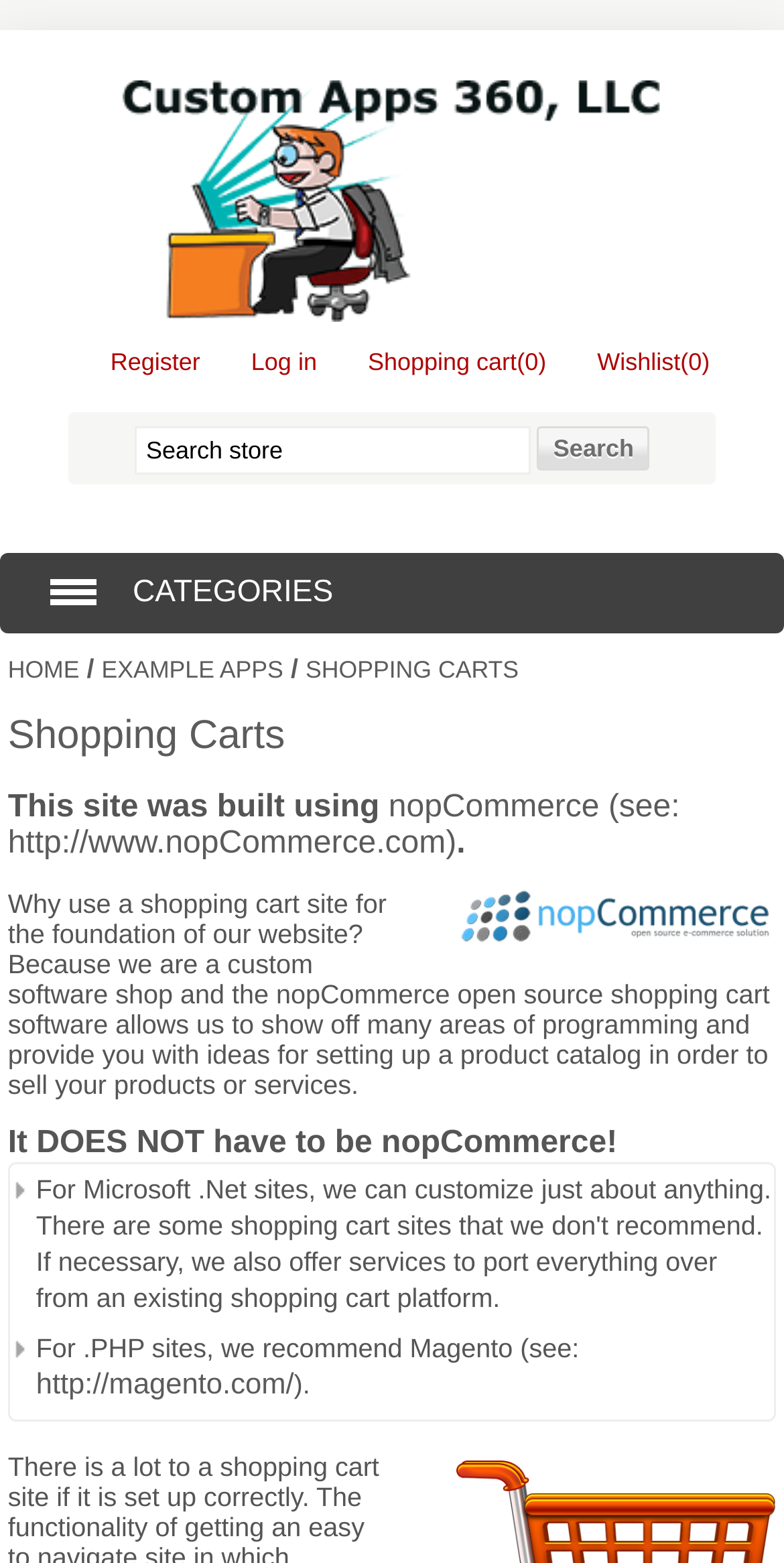Find the bounding box coordinates of the clickable element required to execute the following instruction: "Search for products". Provide the coordinates as four float numbers between 0 and 1, i.e., [left, top, right, bottom].

[0.685, 0.273, 0.829, 0.301]